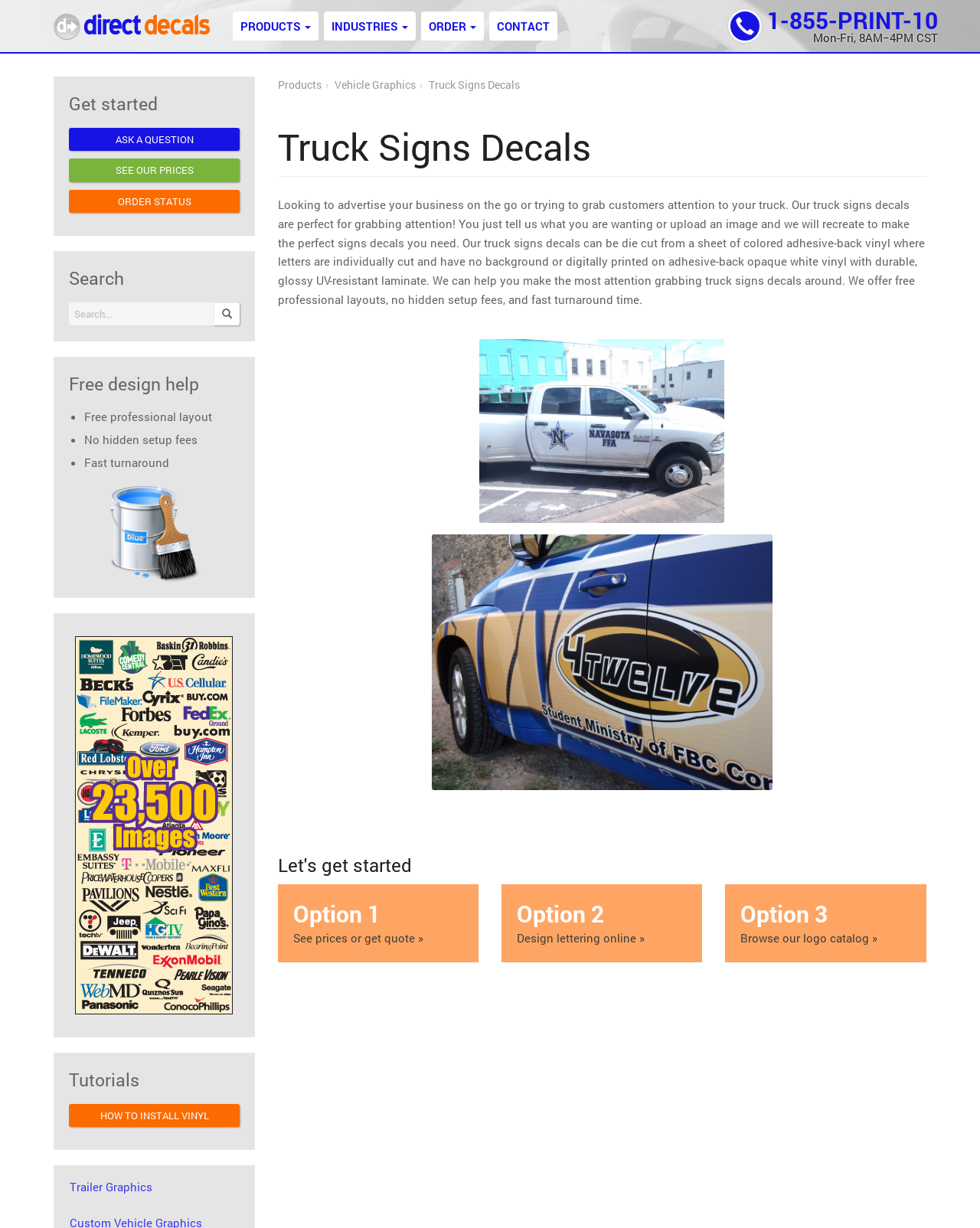Please answer the following query using a single word or phrase: 
What is the benefit of using their service?

Fast turnaround time